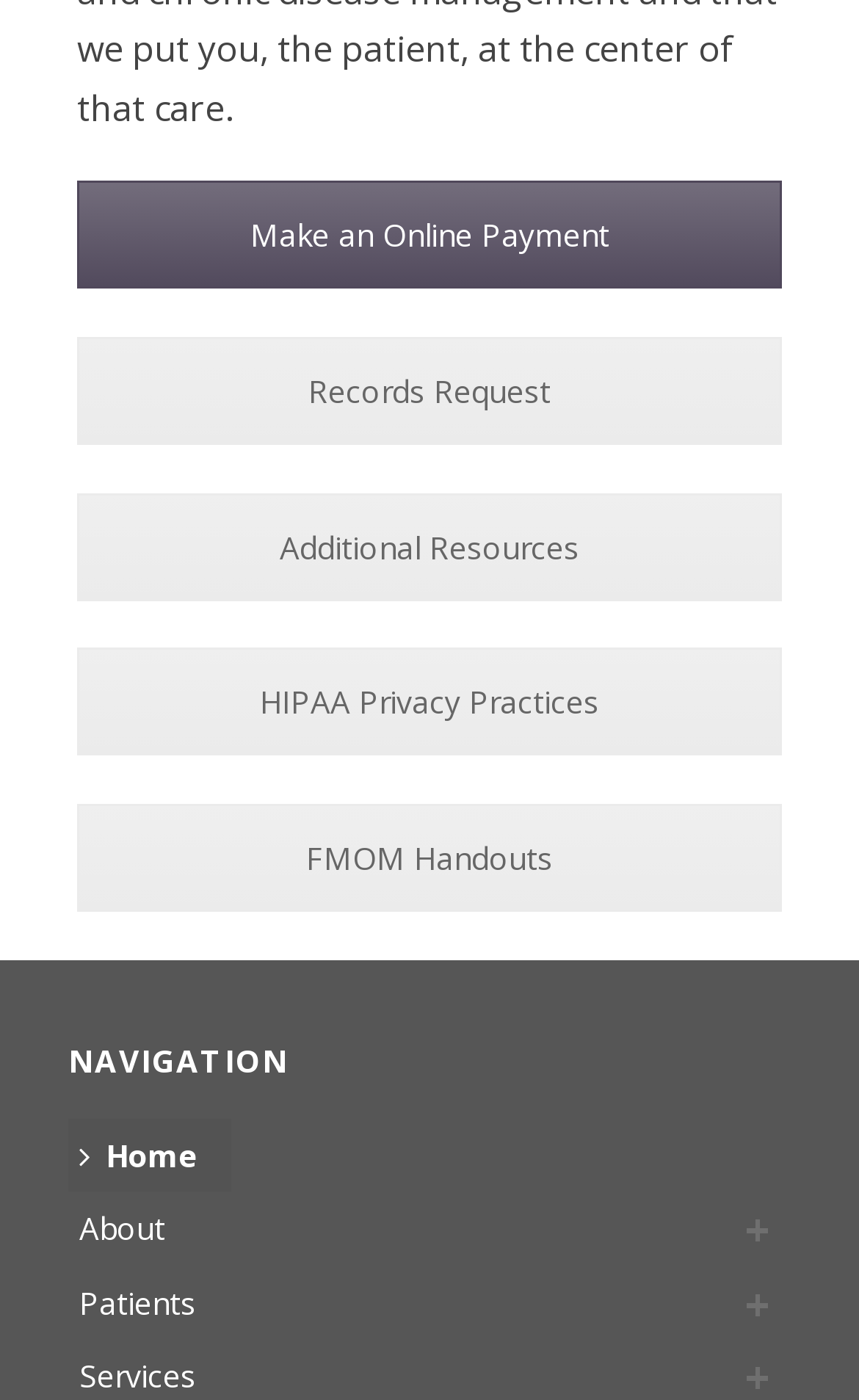Determine the bounding box coordinates of the UI element described by: "Interviews".

None